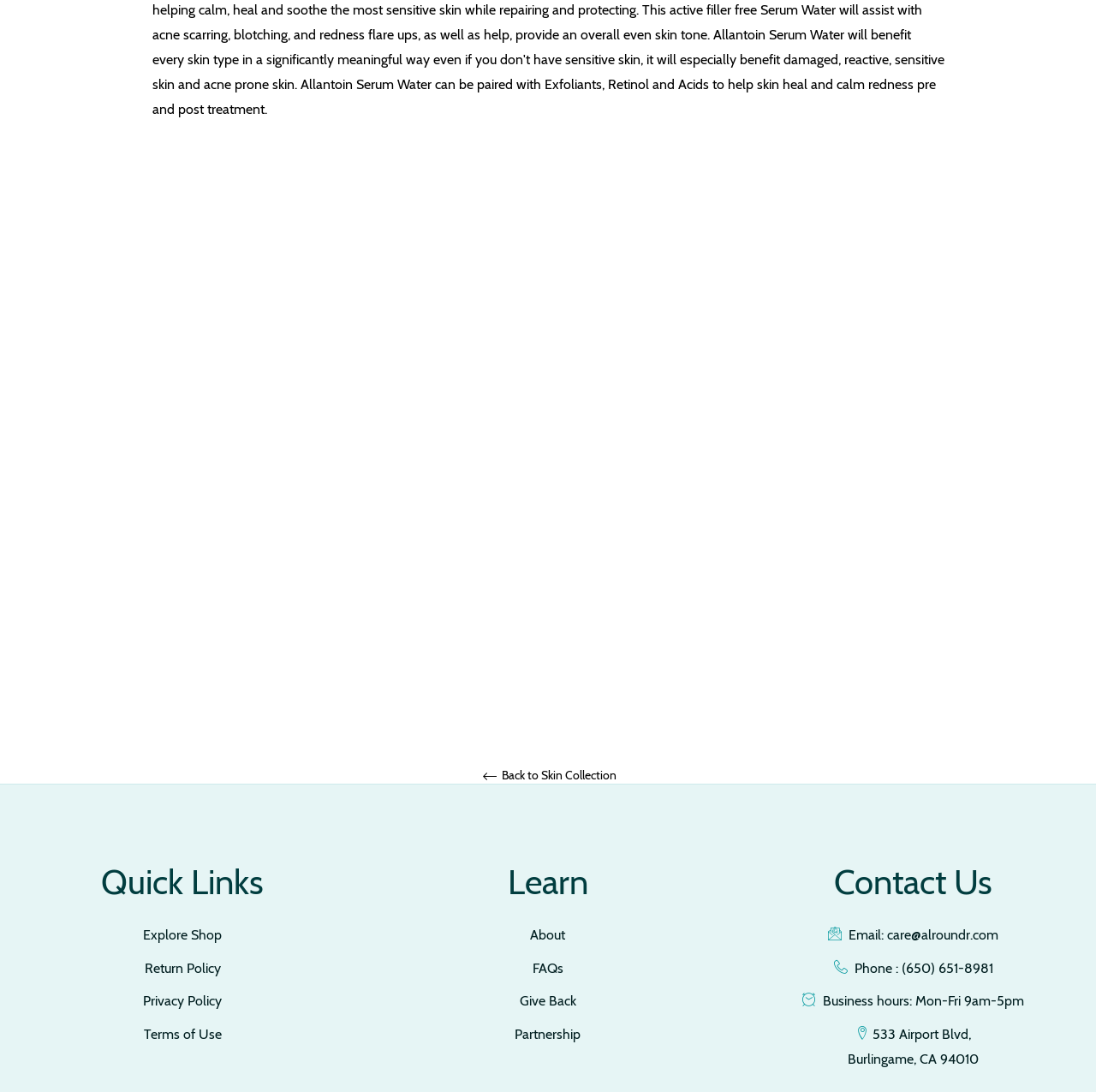Calculate the bounding box coordinates for the UI element based on the following description: "Sheer Mineral Sunscreen". Ensure the coordinates are four float numbers between 0 and 1, i.e., [left, top, right, bottom].

[0.795, 0.559, 0.943, 0.577]